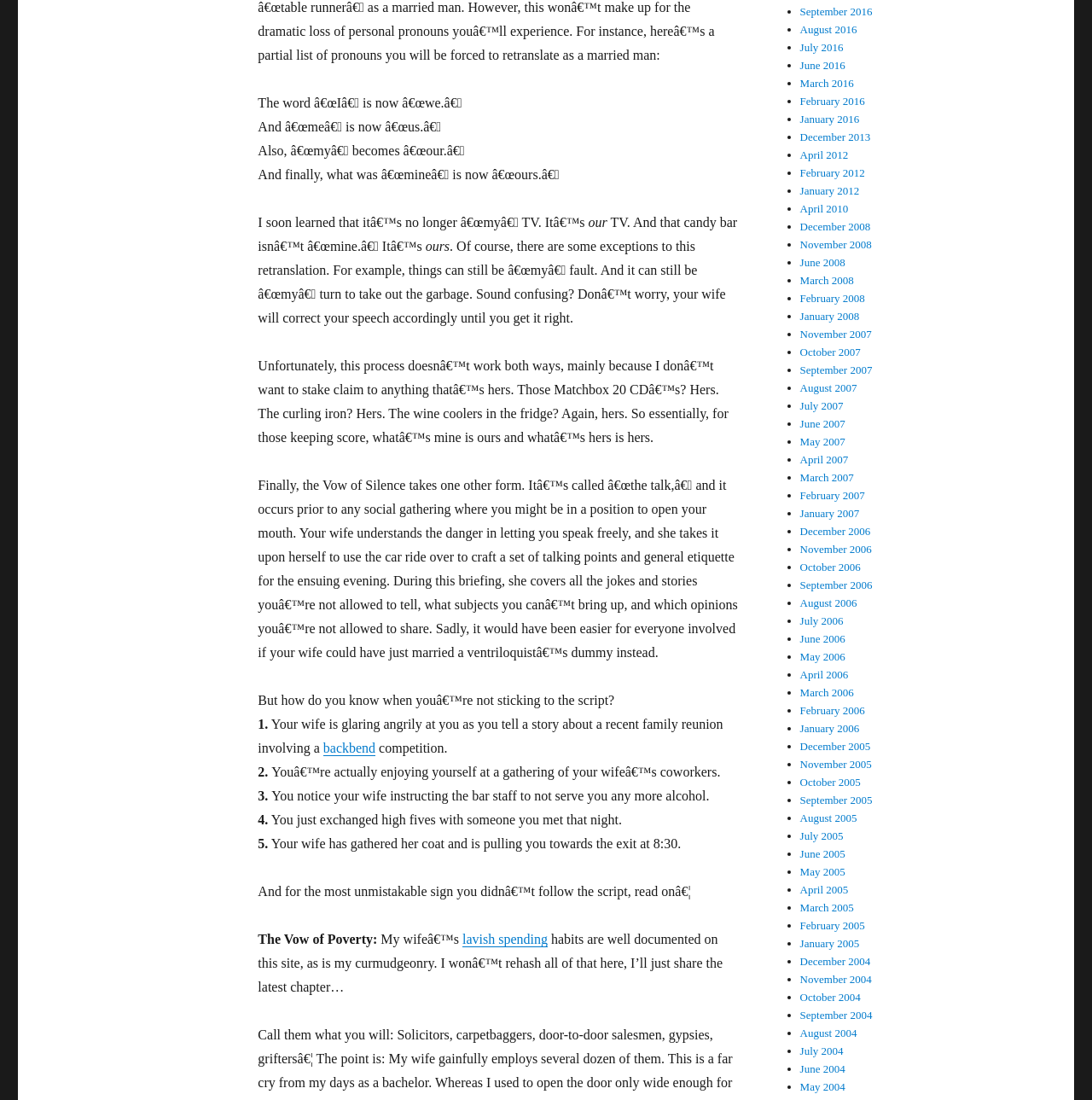Find and indicate the bounding box coordinates of the region you should select to follow the given instruction: "click the link 'June 2007'".

[0.733, 0.379, 0.774, 0.391]